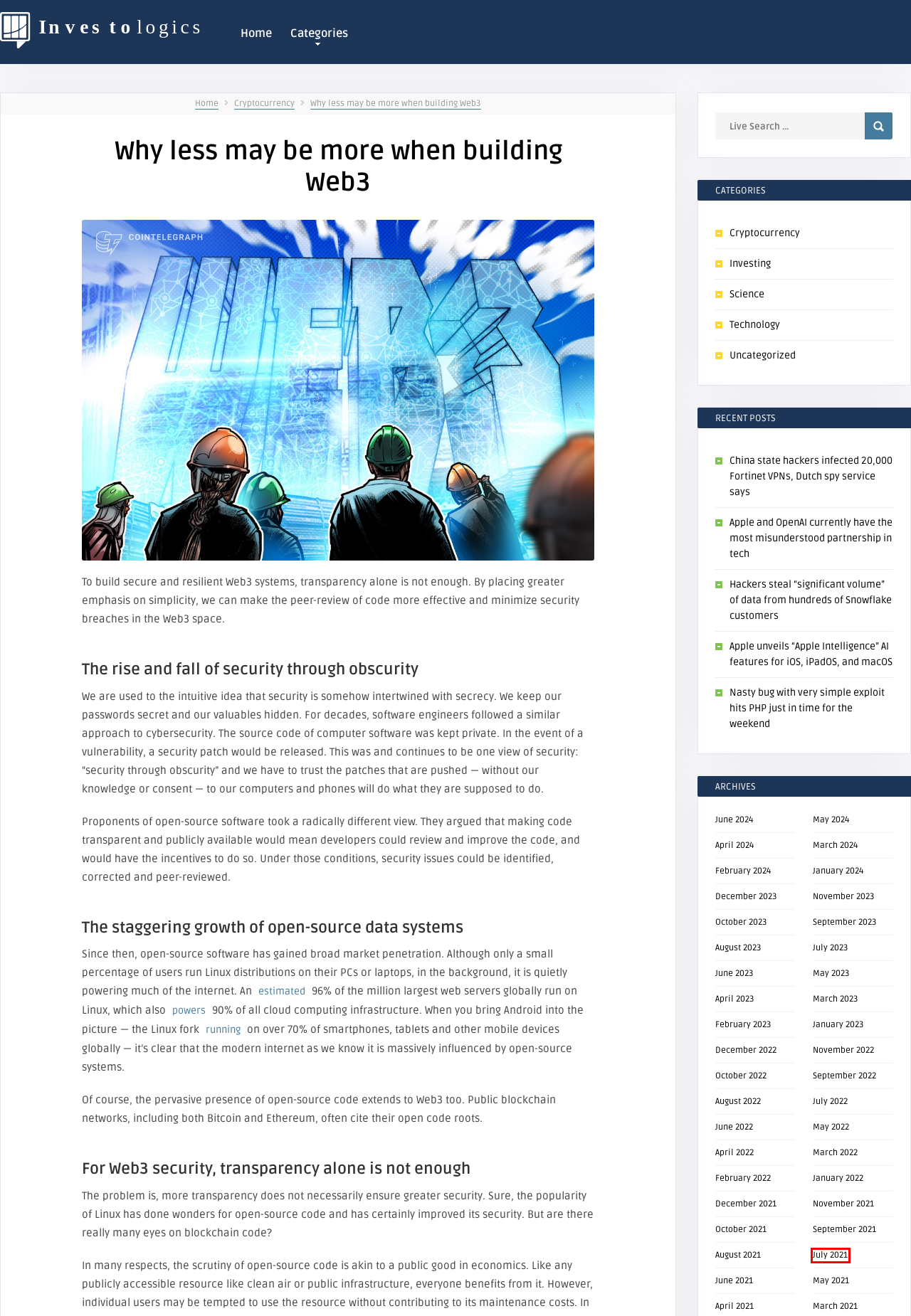A screenshot of a webpage is given, marked with a red bounding box around a UI element. Please select the most appropriate webpage description that fits the new page after clicking the highlighted element. Here are the candidates:
A. February 2023 – Investologics
B. May 2021 – Investologics
C. Uncategorized – Investologics
D. March 2024 – Investologics
E. July 2021 – Investologics
F. April 2024 – Investologics
G. June 2024 – Investologics
H. April 2023 – Investologics

E